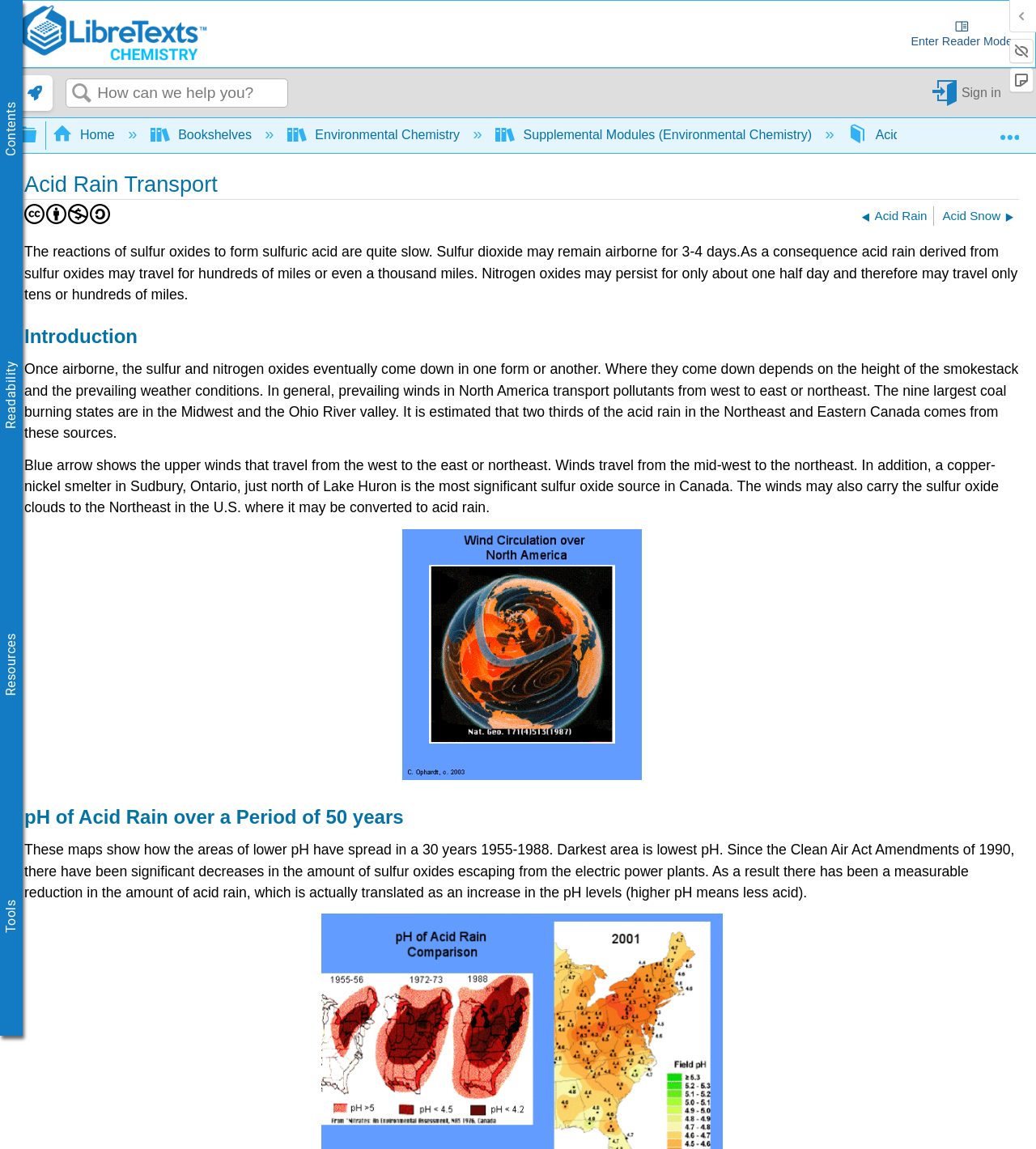What is the topic of the webpage?
Use the image to give a comprehensive and detailed response to the question.

Based on the webpage content, I can see that the topic is about acid rain, specifically discussing the reactions of sulfur oxides to form sulfuric acid and its transportation.